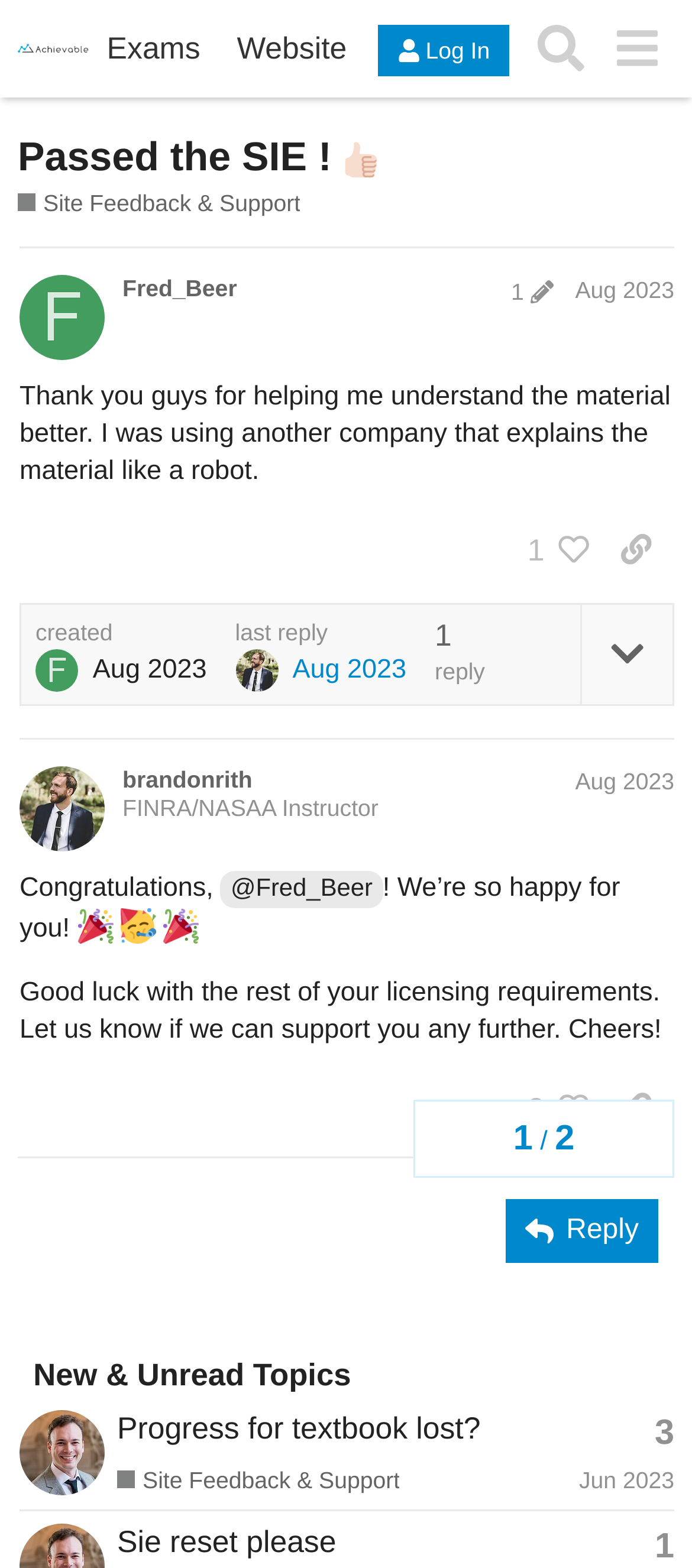Please provide the bounding box coordinate of the region that matches the element description: Progress for textbook lost?. Coordinates should be in the format (top-left x, top-left y, bottom-right x, bottom-right y) and all values should be between 0 and 1.

[0.169, 0.9, 0.694, 0.922]